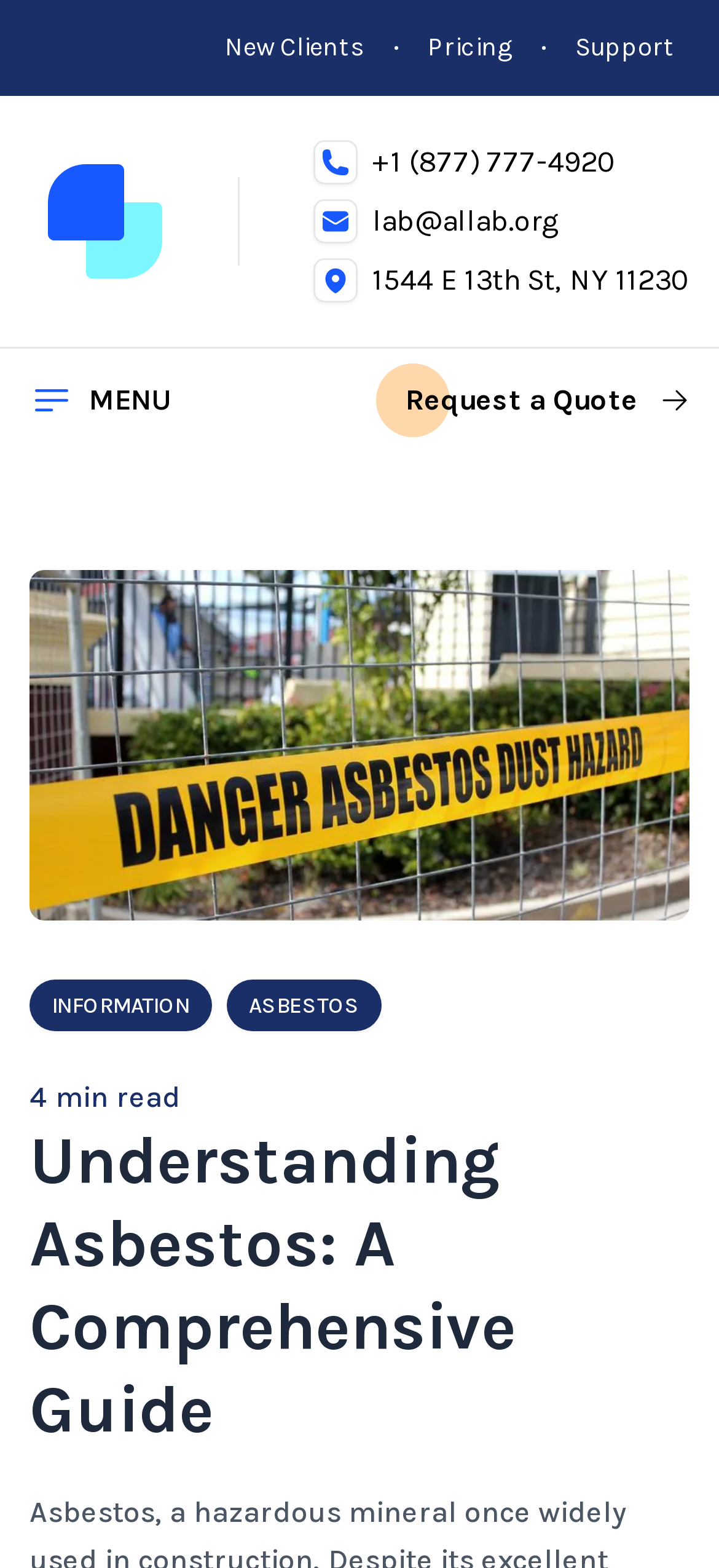Given the description "Support", determine the bounding box of the corresponding UI element.

[0.8, 0.019, 0.938, 0.042]